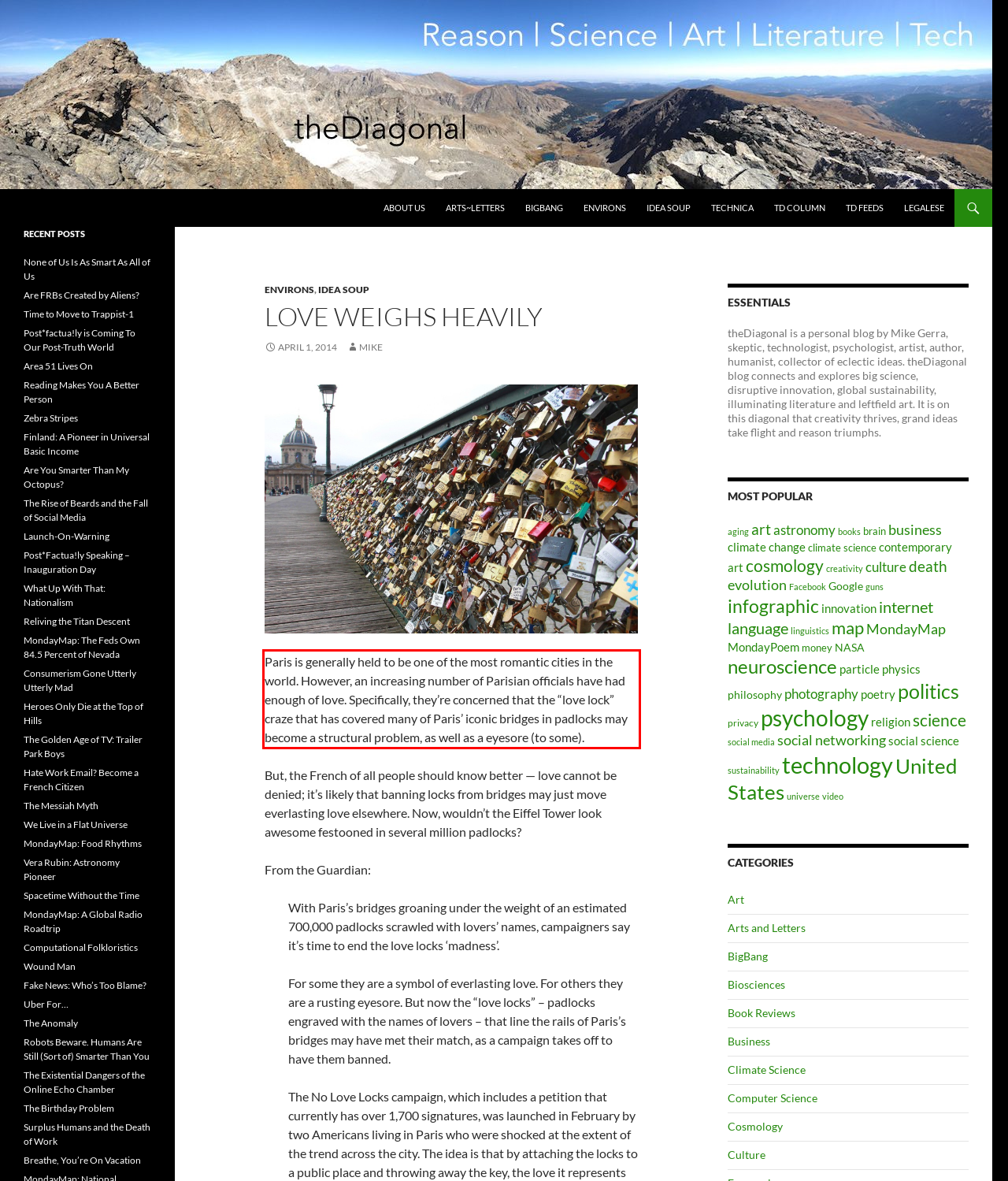Given a screenshot of a webpage with a red bounding box, please identify and retrieve the text inside the red rectangle.

Paris is generally held to be one of the most romantic cities in the world. However, an increasing number of Parisian officials have had enough of love. Specifically, they’re concerned that the “love lock” craze that has covered many of Paris’ iconic bridges in padlocks may become a structural problem, as well as a eyesore (to some).